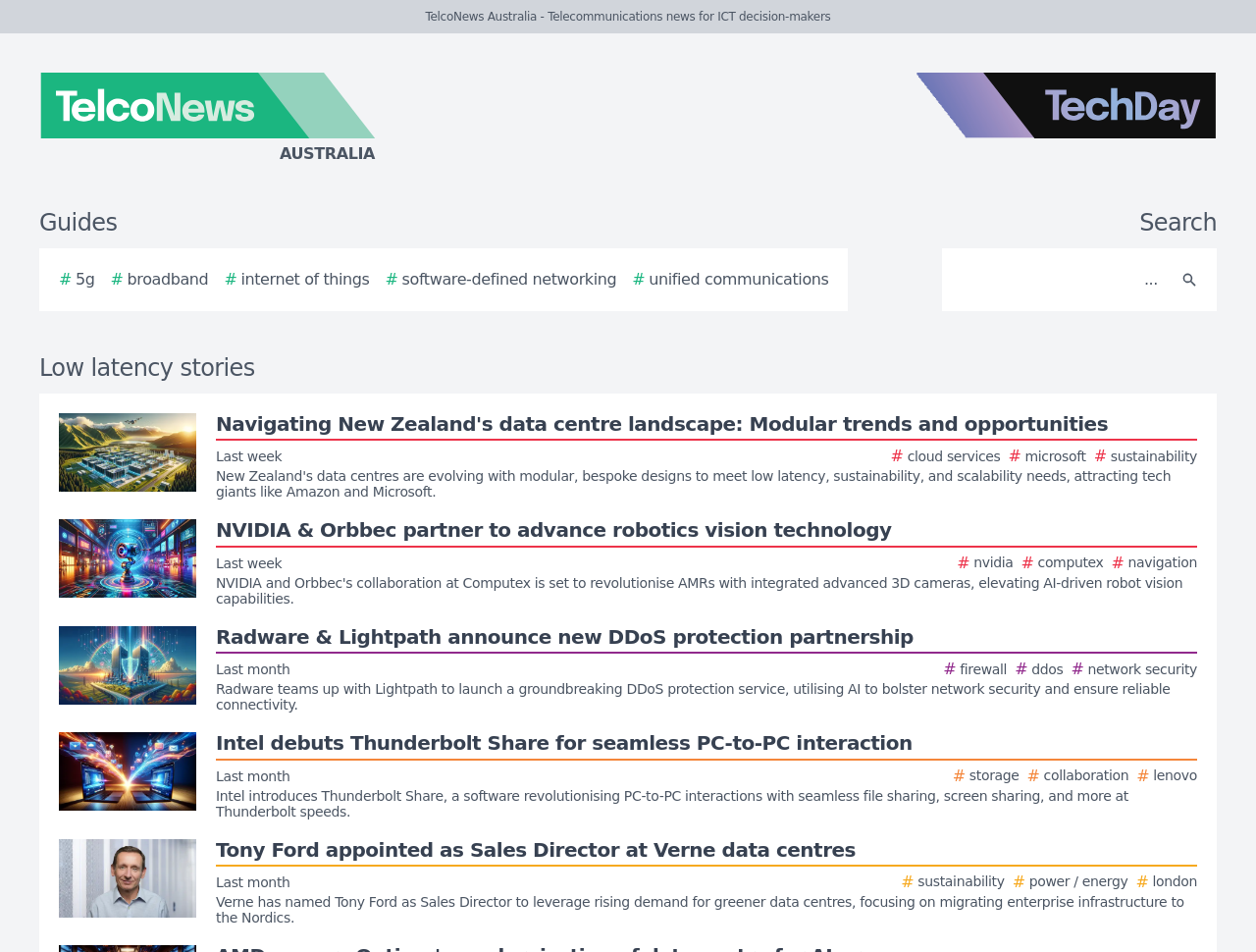Create an elaborate caption that covers all aspects of the webpage.

The webpage is a news article list from TelcoNews Australia, focused on low latency stories. At the top, there is a logo of TelcoNews Australia on the left and a TechDay logo on the right. Below the logos, there are navigation links, including "Guides" on the left and "Search" on the right, accompanied by a search textbox and a search button.

The main content of the webpage is a list of news articles, each with a story image on the left and a brief summary of the article on the right. There are five news articles in total, with topics ranging from data centre landscape in New Zealand to NVIDIA's partnership with Orbbec for robotics vision technology. Each article has a title, a brief description, and relevant hashtags.

The news articles are arranged vertically, with the most recent one at the top and the oldest one at the bottom. The story images are aligned to the left, and the article summaries are aligned to the right. The entire webpage has a clean and organized layout, making it easy to navigate and read the news articles.